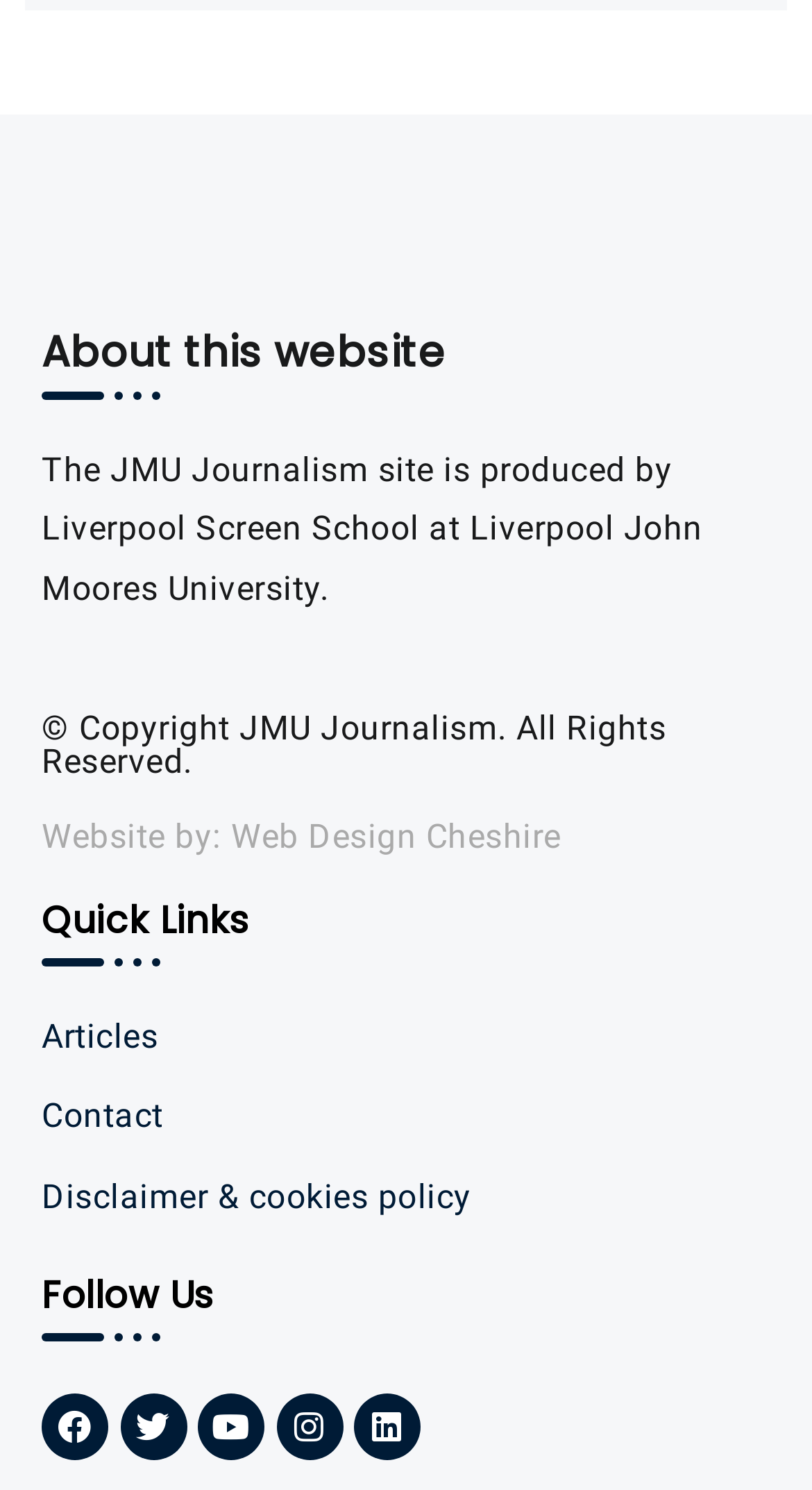Please predict the bounding box coordinates of the element's region where a click is necessary to complete the following instruction: "Go to Articles". The coordinates should be represented by four float numbers between 0 and 1, i.e., [left, top, right, bottom].

[0.051, 0.676, 0.949, 0.716]